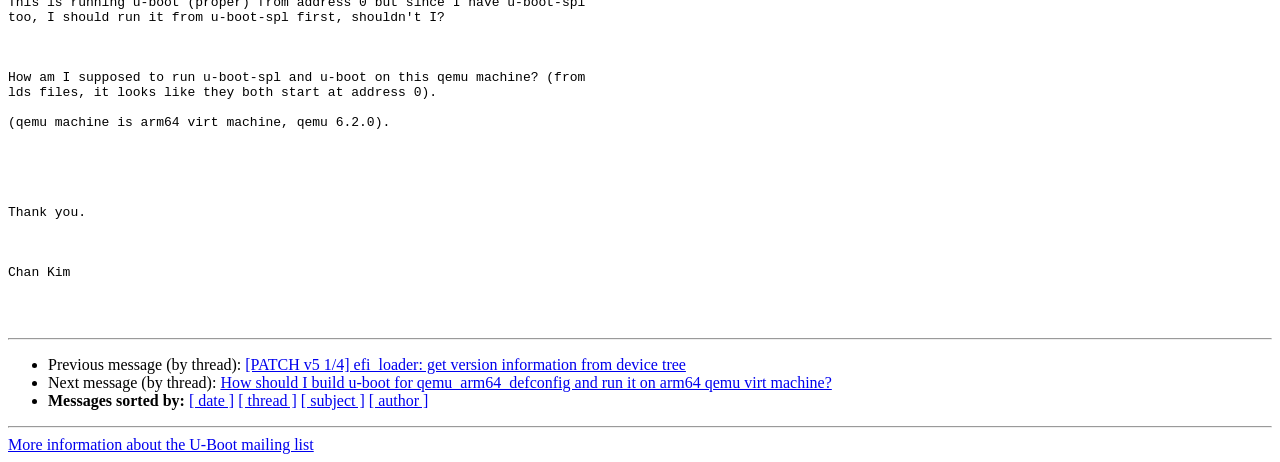Please identify the bounding box coordinates of the area that needs to be clicked to fulfill the following instruction: "View previous message."

[0.024, 0.772, 0.03, 0.81]